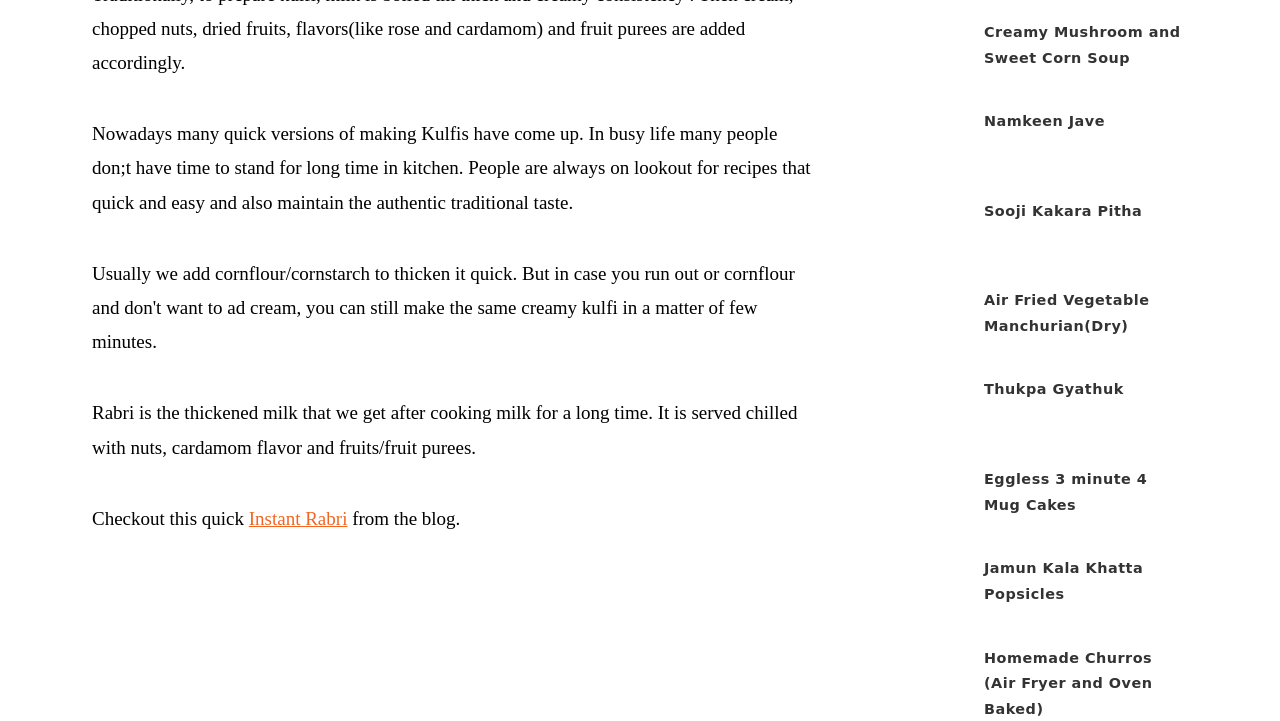Please predict the bounding box coordinates of the element's region where a click is necessary to complete the following instruction: "Click on Instant Rabri". The coordinates should be represented by four float numbers between 0 and 1, i.e., [left, top, right, bottom].

[0.194, 0.704, 0.271, 0.733]